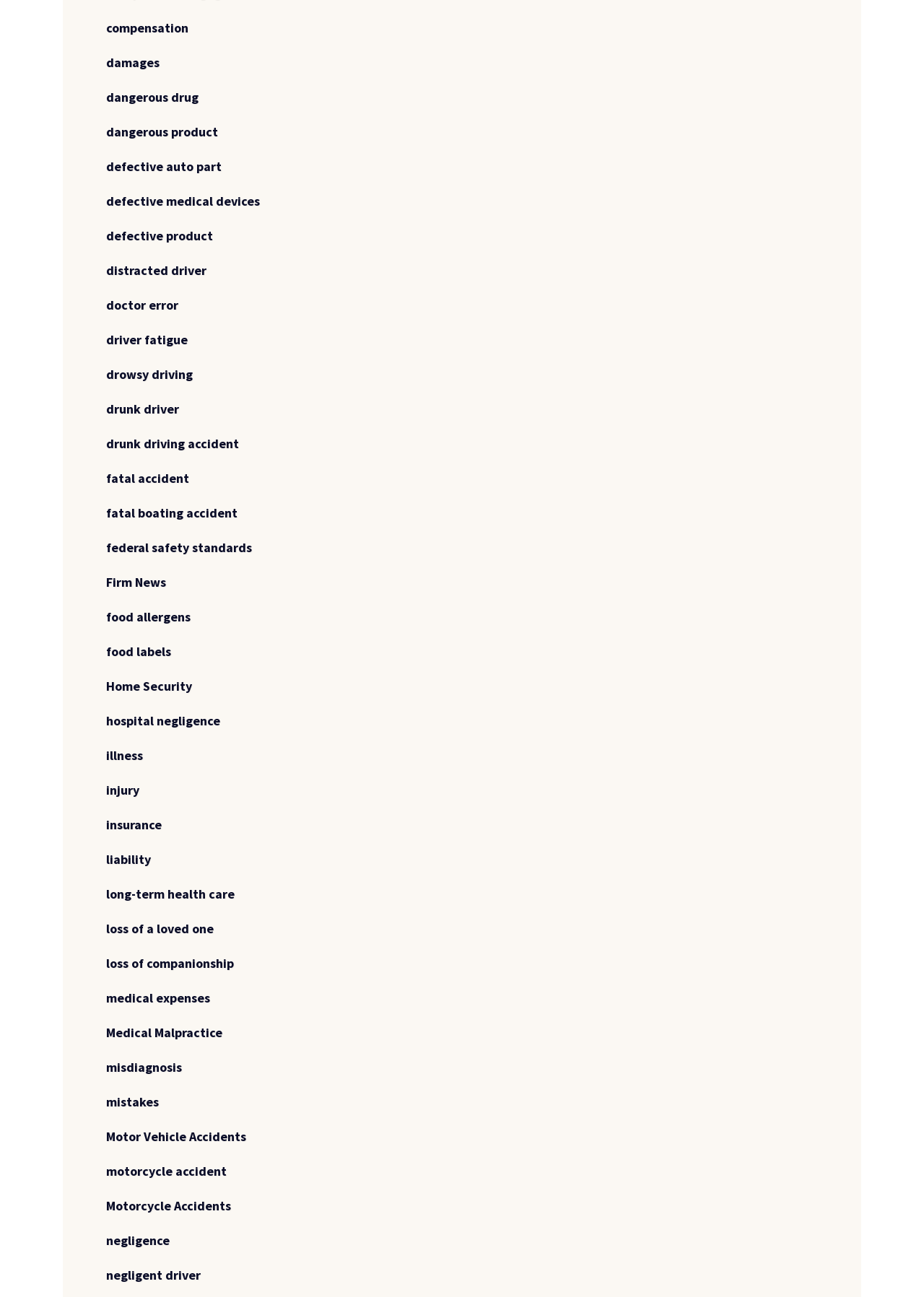Please identify the bounding box coordinates of where to click in order to follow the instruction: "read about distracted driver".

[0.115, 0.202, 0.223, 0.219]